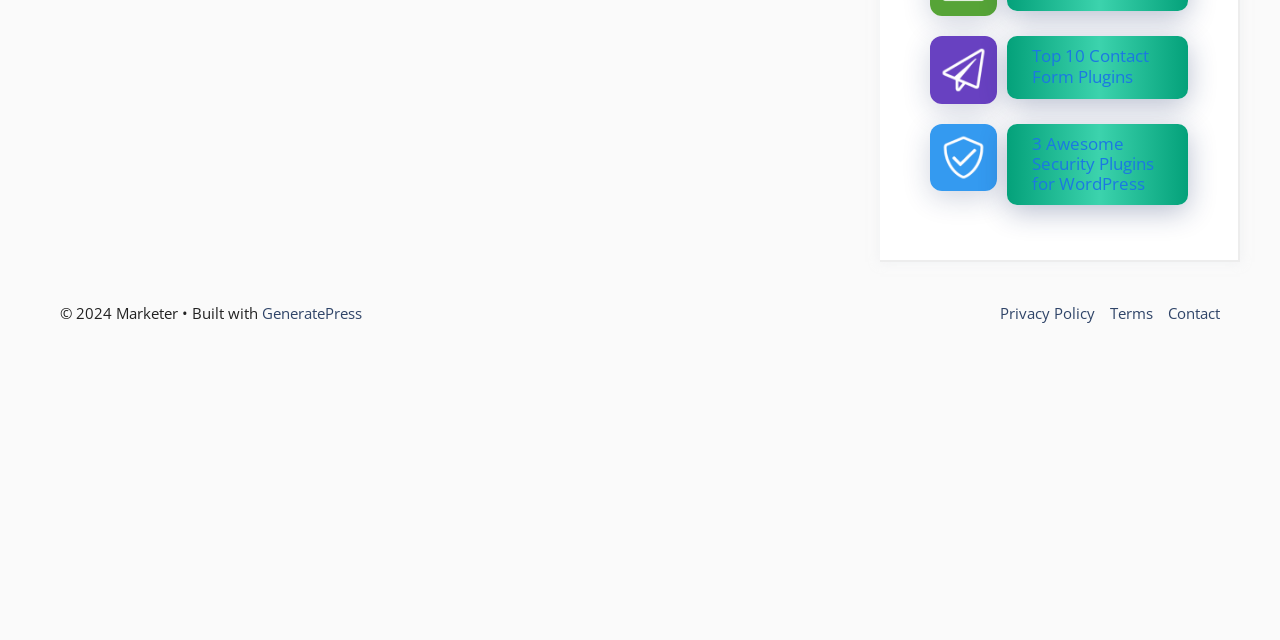Determine the bounding box for the HTML element described here: "GeneratePress". The coordinates should be given as [left, top, right, bottom] with each number being a float between 0 and 1.

[0.205, 0.473, 0.283, 0.504]